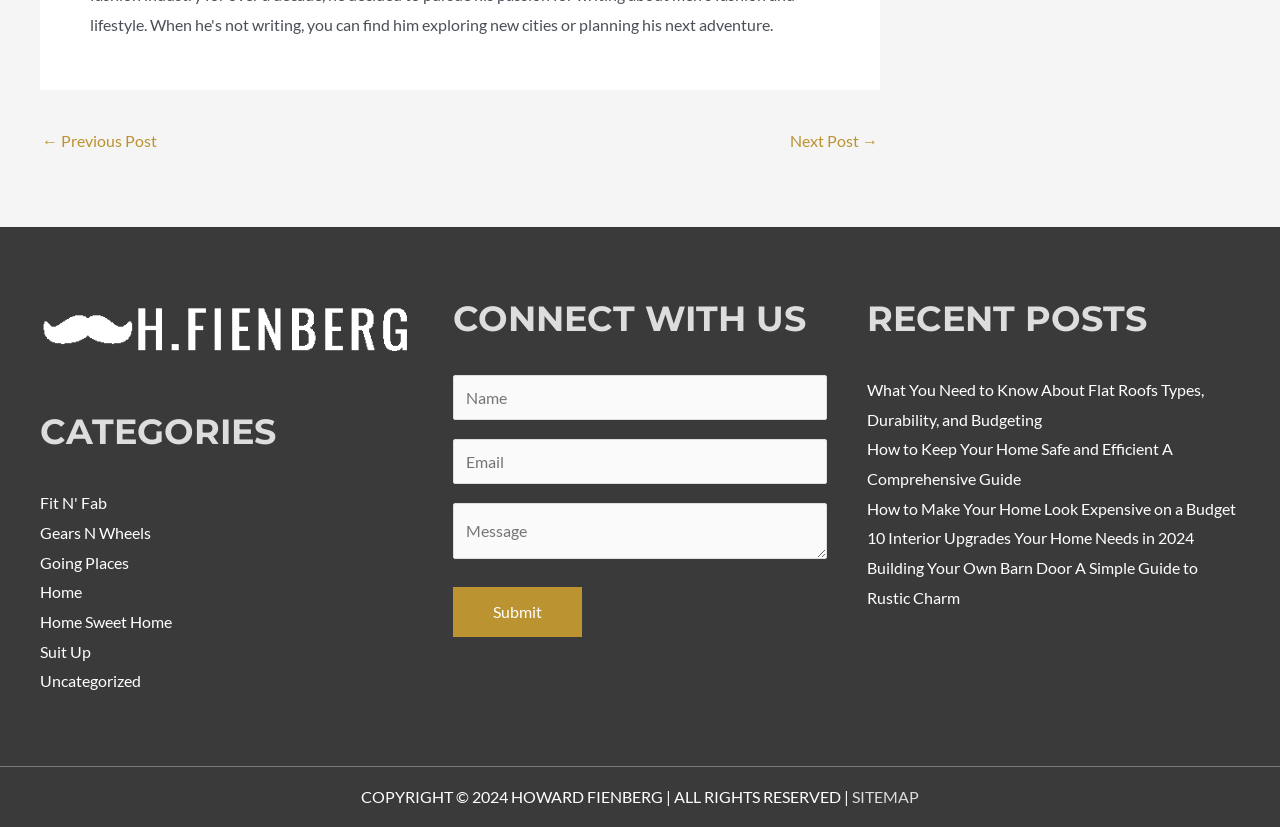Pinpoint the bounding box coordinates of the element that must be clicked to accomplish the following instruction: "Select the 'Fit N' Fab' category". The coordinates should be in the format of four float numbers between 0 and 1, i.e., [left, top, right, bottom].

[0.031, 0.596, 0.084, 0.619]